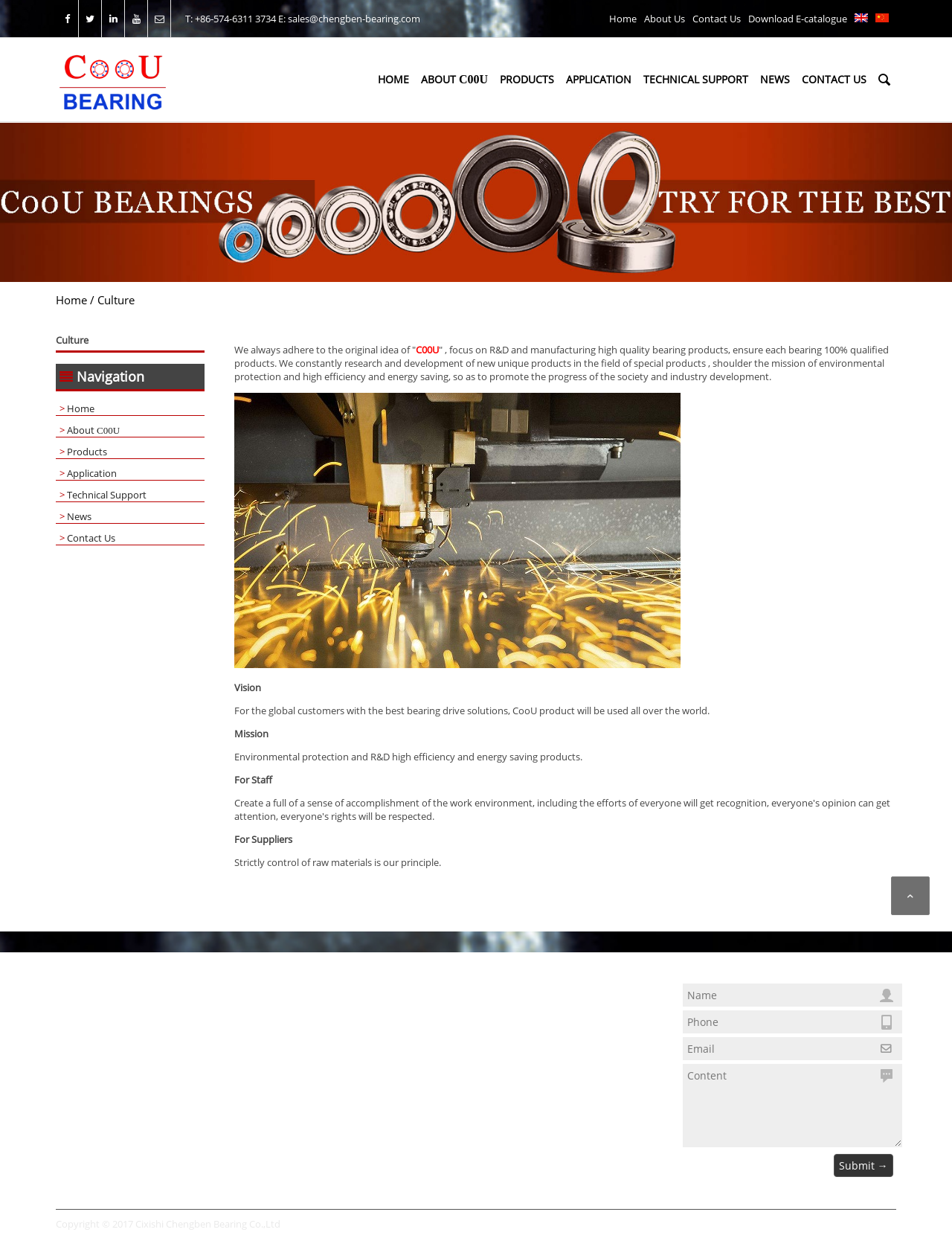What is the mission of the company?
By examining the image, provide a one-word or phrase answer.

Environmental protection and R&D high efficiency and energy saving products